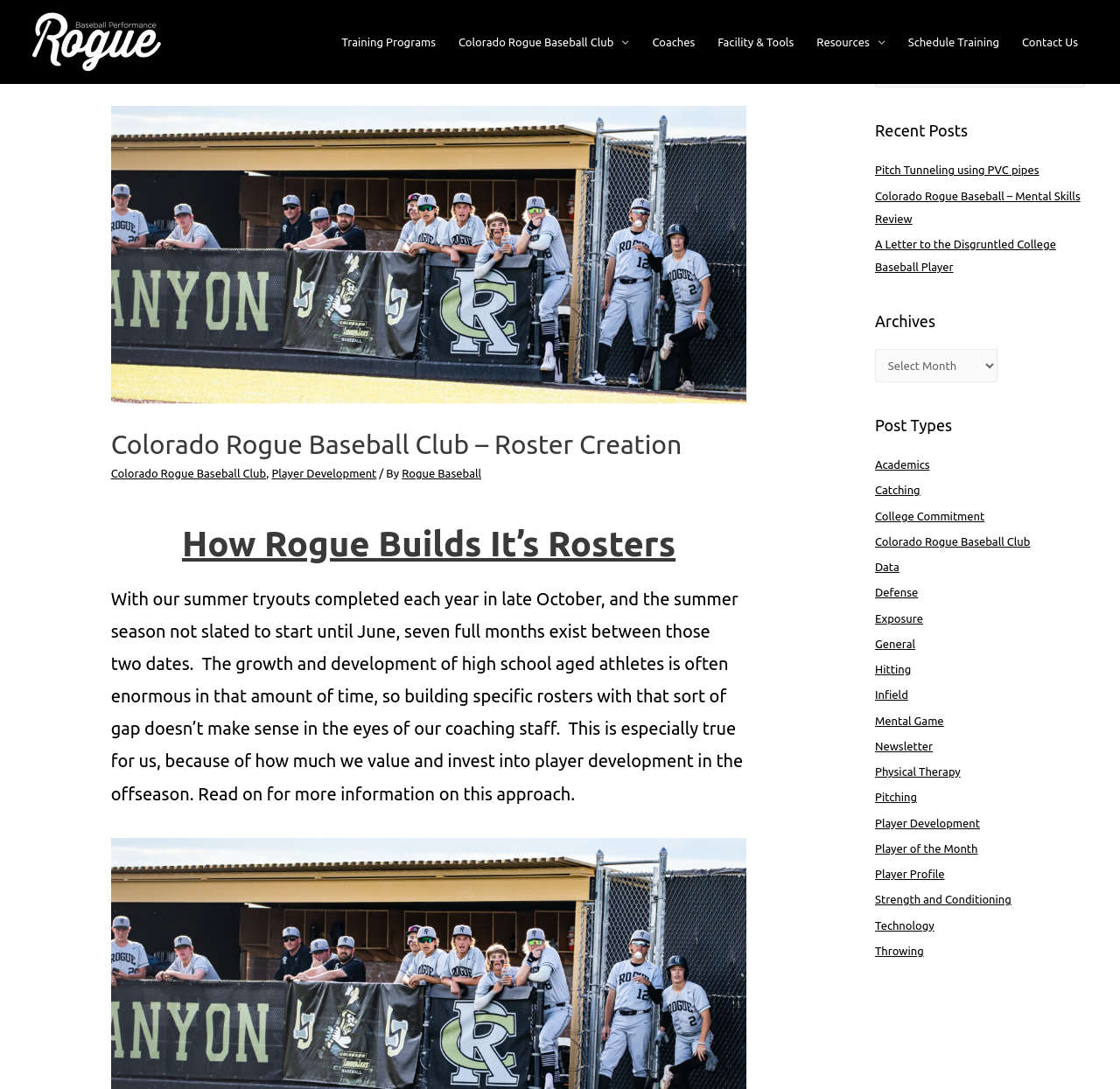Provide an in-depth caption for the contents of the webpage.

The webpage is about the Colorado Rogue Baseball Club, specifically focusing on roster creation and player development. At the top, there is a navigation bar with links to various sections of the website, including "Training Programs", "Coaches", "Facility & Tools", "Resources", "Schedule Training", and "Contact Us". 

Below the navigation bar, there is a header section with a heading that reads "Colorado Rogue Baseball Club – Roster Creation" and three links: "Colorado Rogue Baseball Club", "Player Development", and "Rogue Baseball". 

The main content of the page is divided into two sections. On the left side, there is a long paragraph of text that explains how the club builds its rosters, emphasizing the importance of player development during the offseason. 

On the right side, there are three complementary sections. The first section is a search bar with a search button. The second section is a list of recent posts, with links to three articles: "Pitch Tunneling using PVC pipes", "Colorado Rogue Baseball – Mental Skills Review", and "A Letter to the Disgruntled College Baseball Player". The third section is a list of archives, and below that, there is a list of post types, including "Academics", "Catching", "College Commitment", and many others.